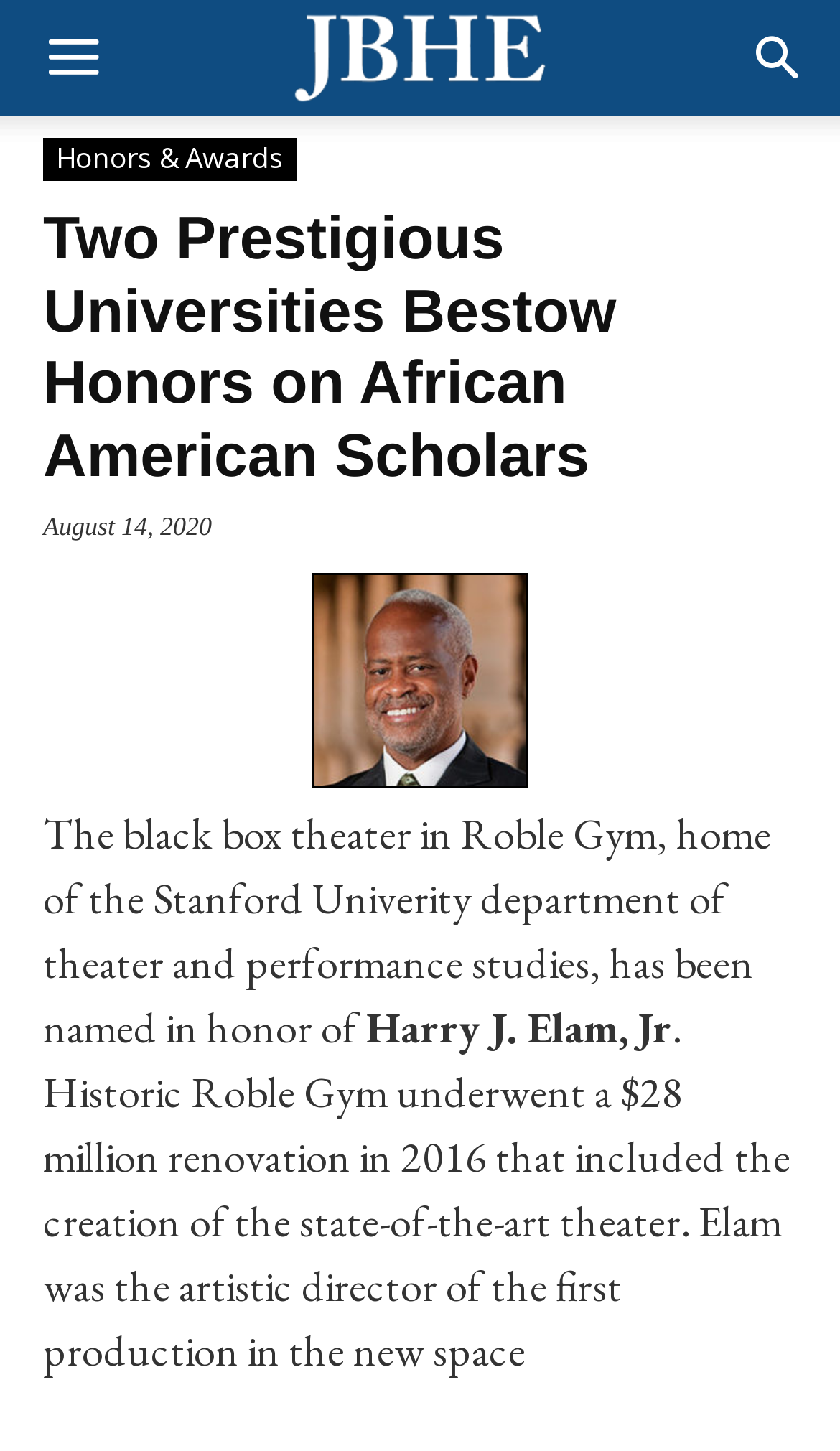Using the provided description: "aria-label="Menu"", find the bounding box coordinates of the corresponding UI element. The output should be four float numbers between 0 and 1, in the format [left, top, right, bottom].

[0.005, 0.0, 0.169, 0.08]